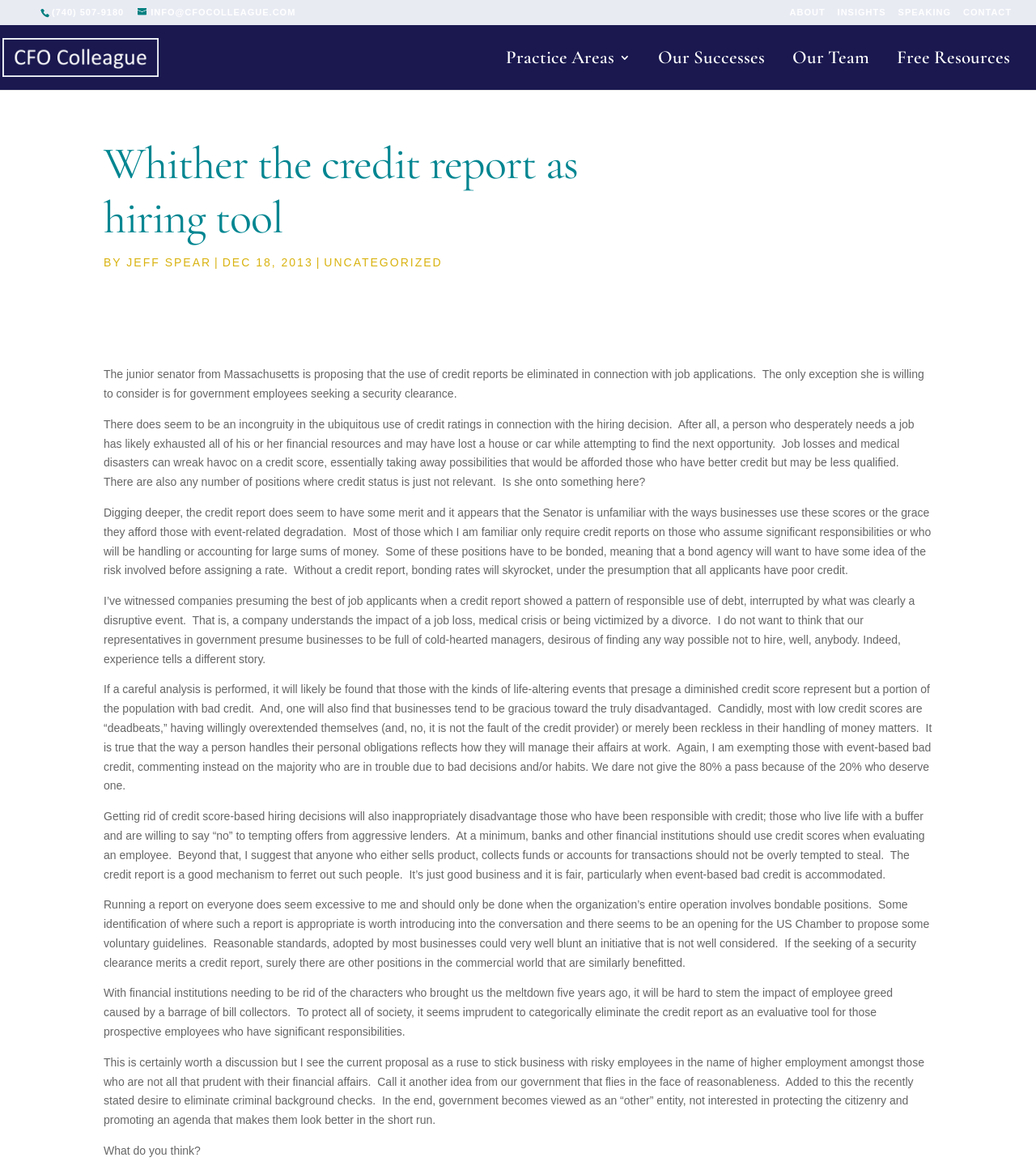Please use the details from the image to answer the following question comprehensively:
What is the date of the article?

I found the date of the article by looking at the article section, where I saw a static text element with the date 'DEC 18, 2013'.